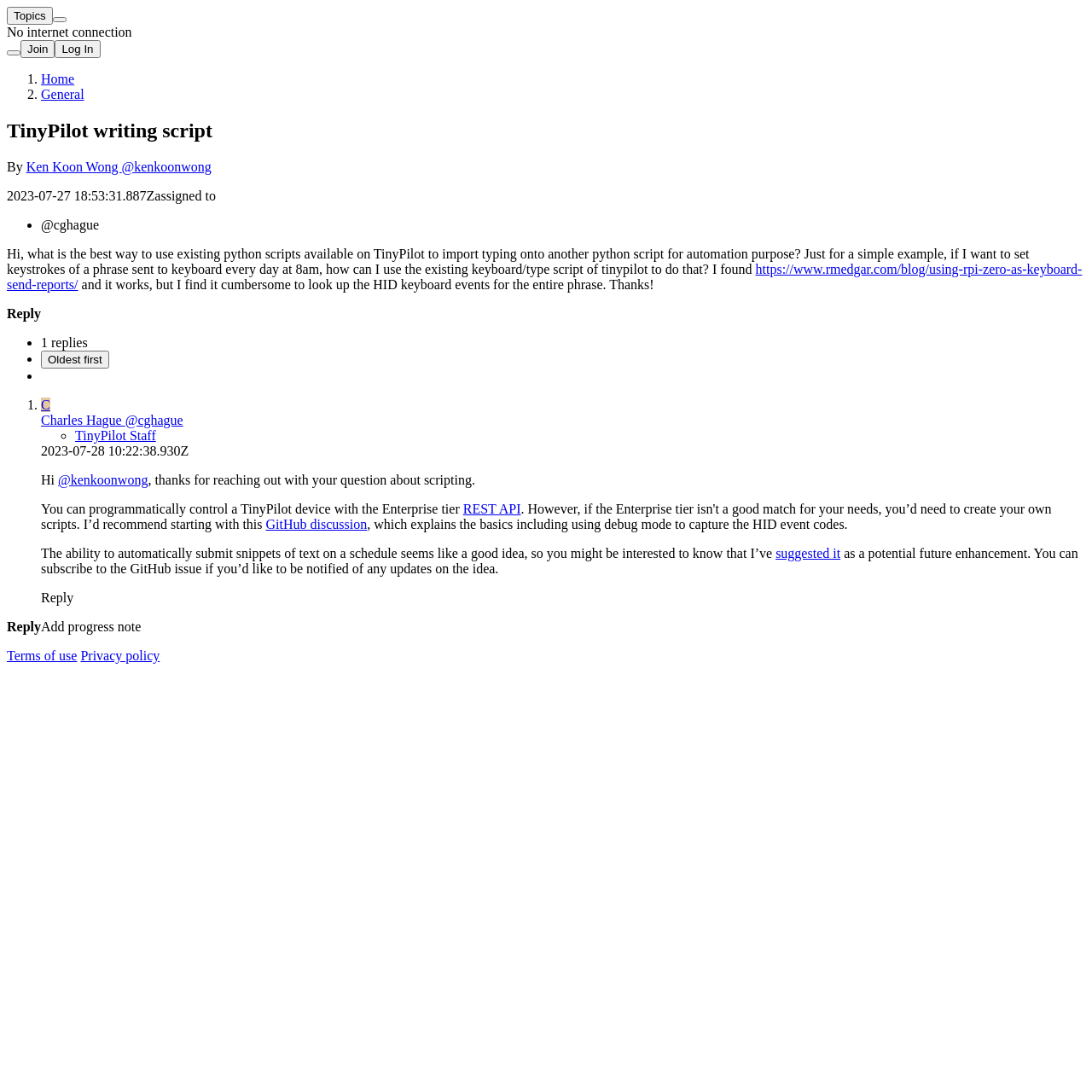What is the suggested future enhancement? Examine the screenshot and reply using just one word or a brief phrase.

Automatically submit snippets of text on a schedule